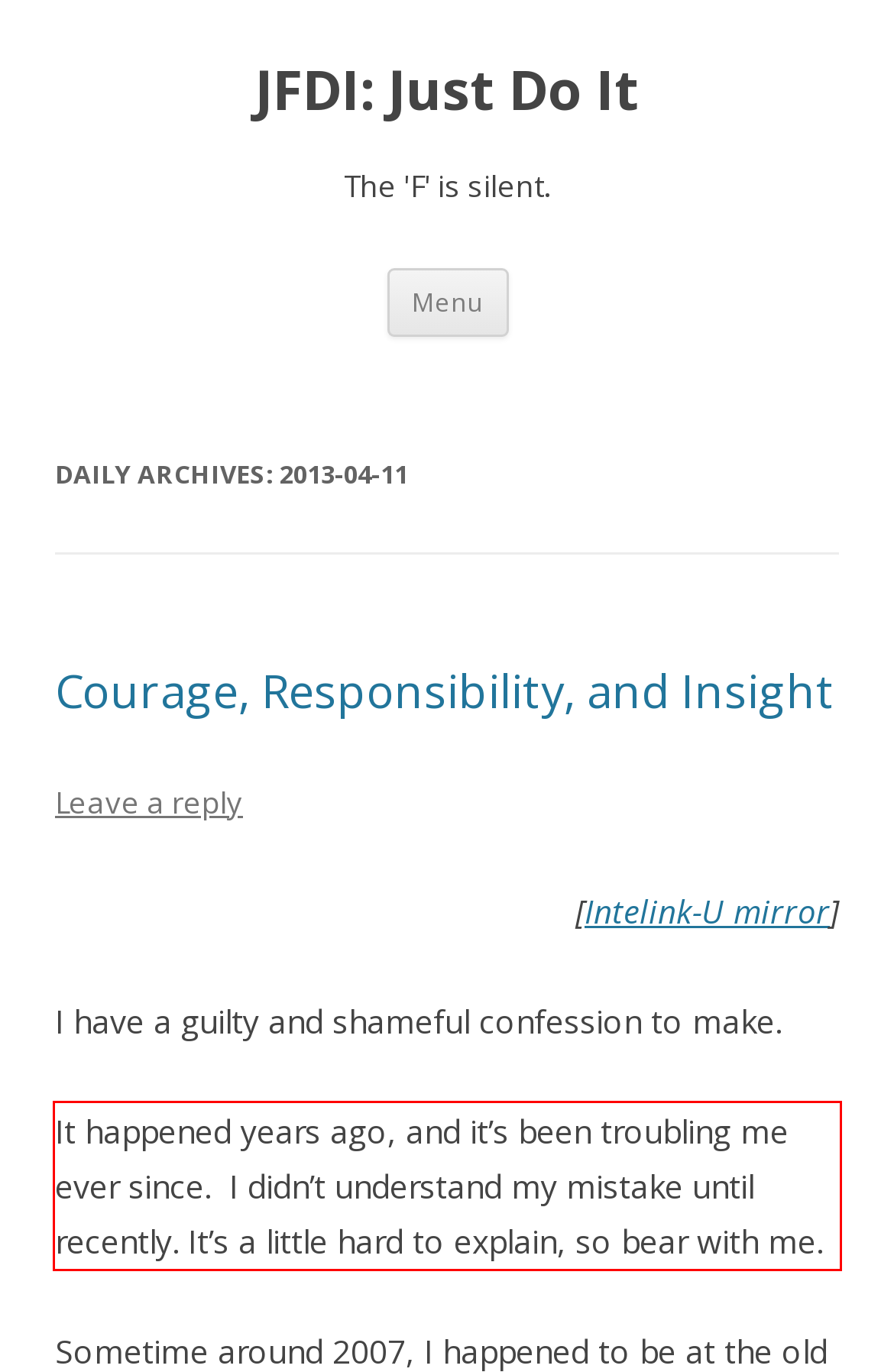You are given a screenshot with a red rectangle. Identify and extract the text within this red bounding box using OCR.

It happened years ago, and it’s been troubling me ever since. I didn’t understand my mistake until recently. It’s a little hard to explain, so bear with me.